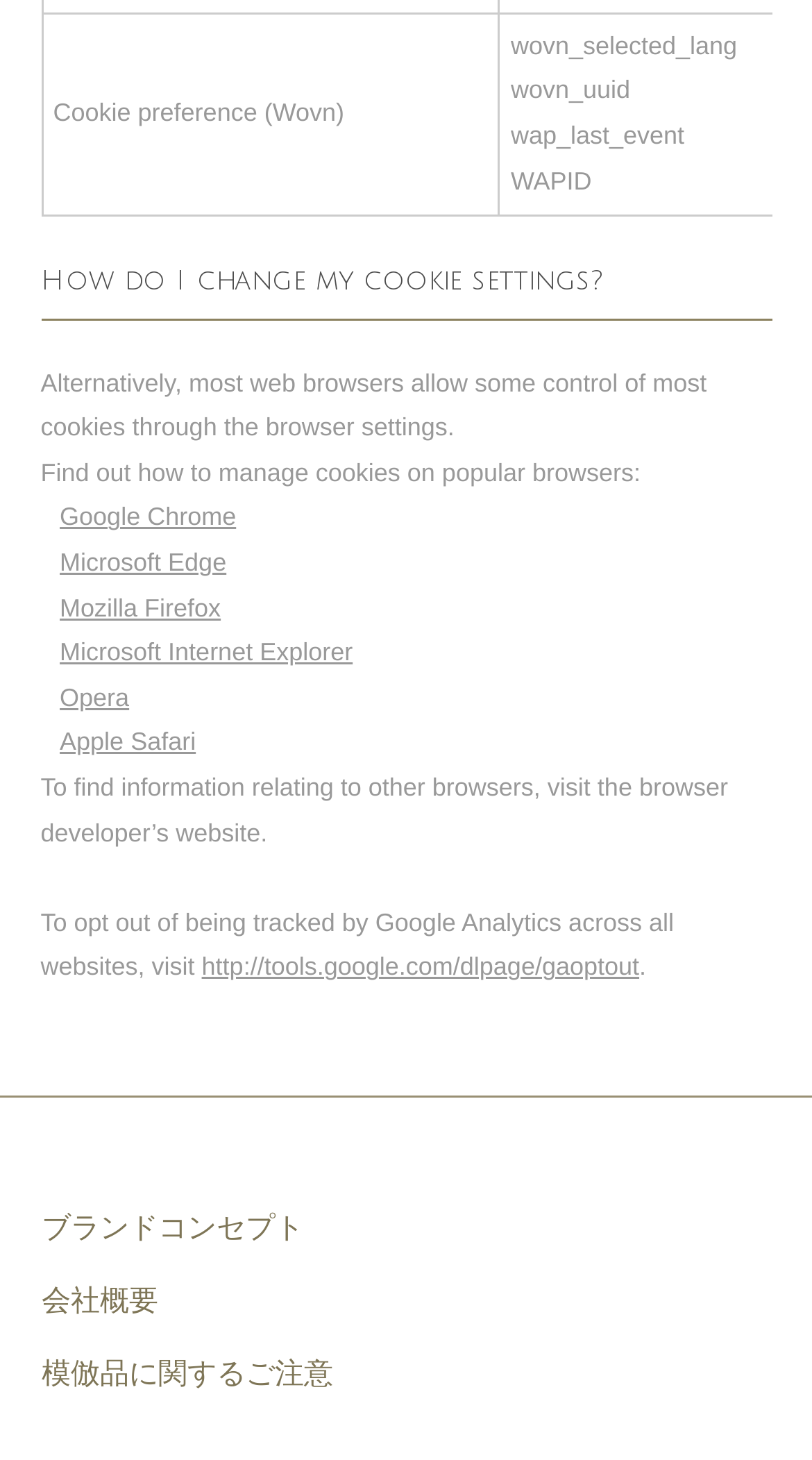Determine the bounding box coordinates for the area you should click to complete the following instruction: "Click on Mozilla Firefox".

[0.074, 0.406, 0.272, 0.426]